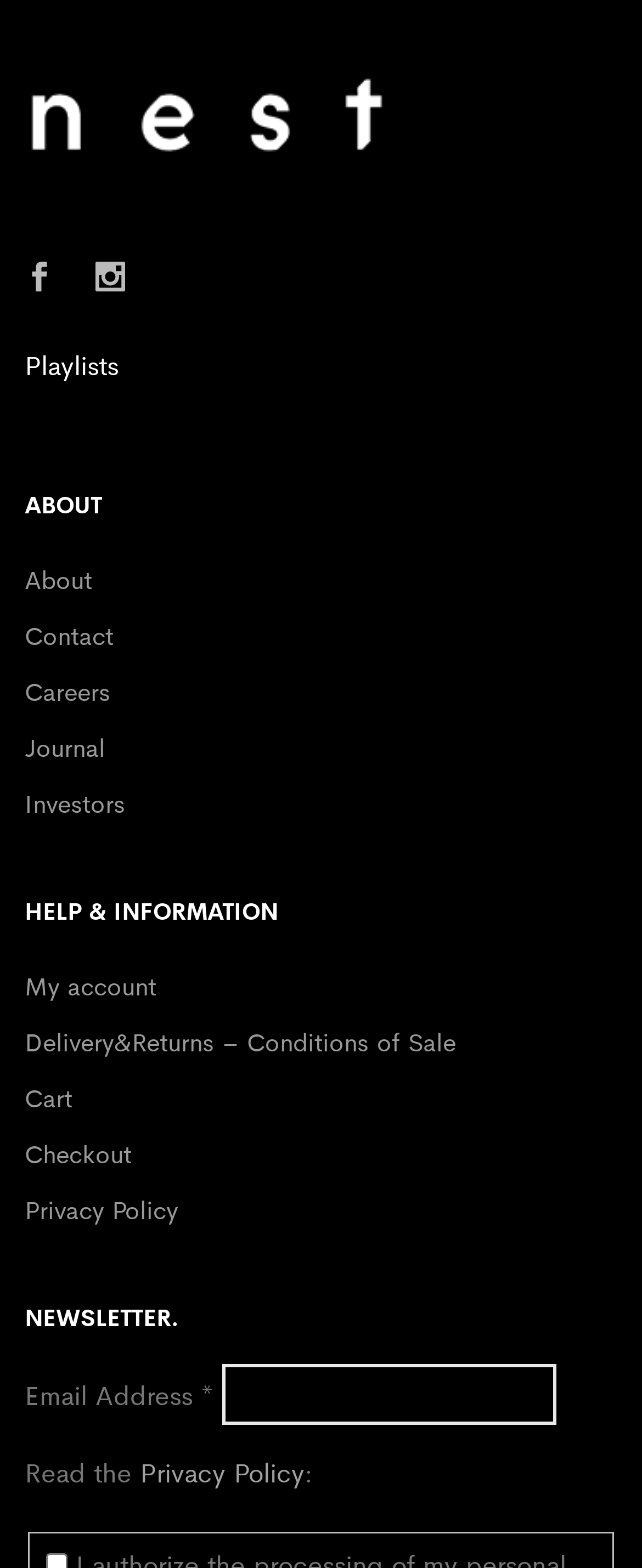Determine the bounding box coordinates for the area you should click to complete the following instruction: "Click on the Facebook link".

None